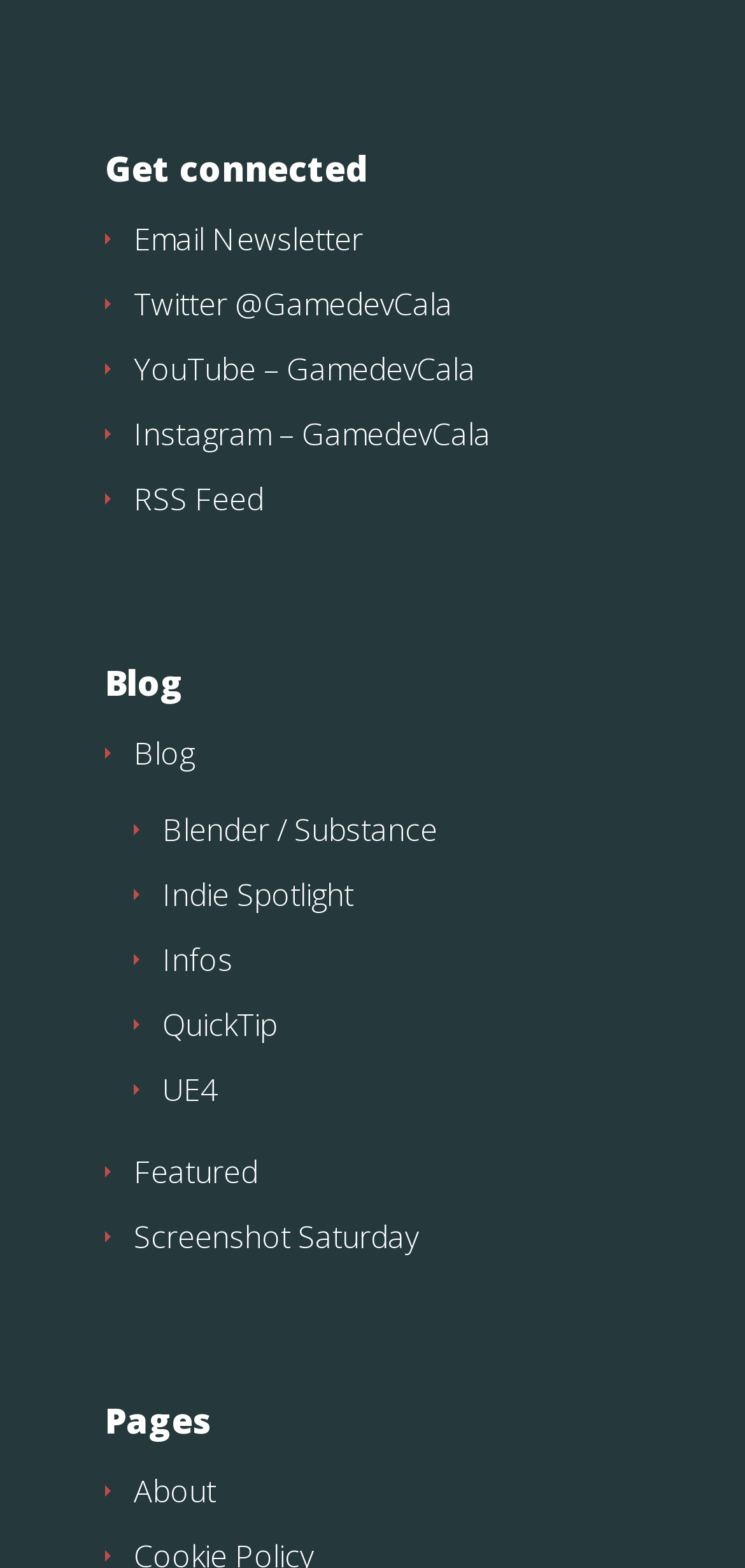Kindly determine the bounding box coordinates for the area that needs to be clicked to execute this instruction: "Check out Indie Spotlight".

[0.218, 0.557, 0.474, 0.584]